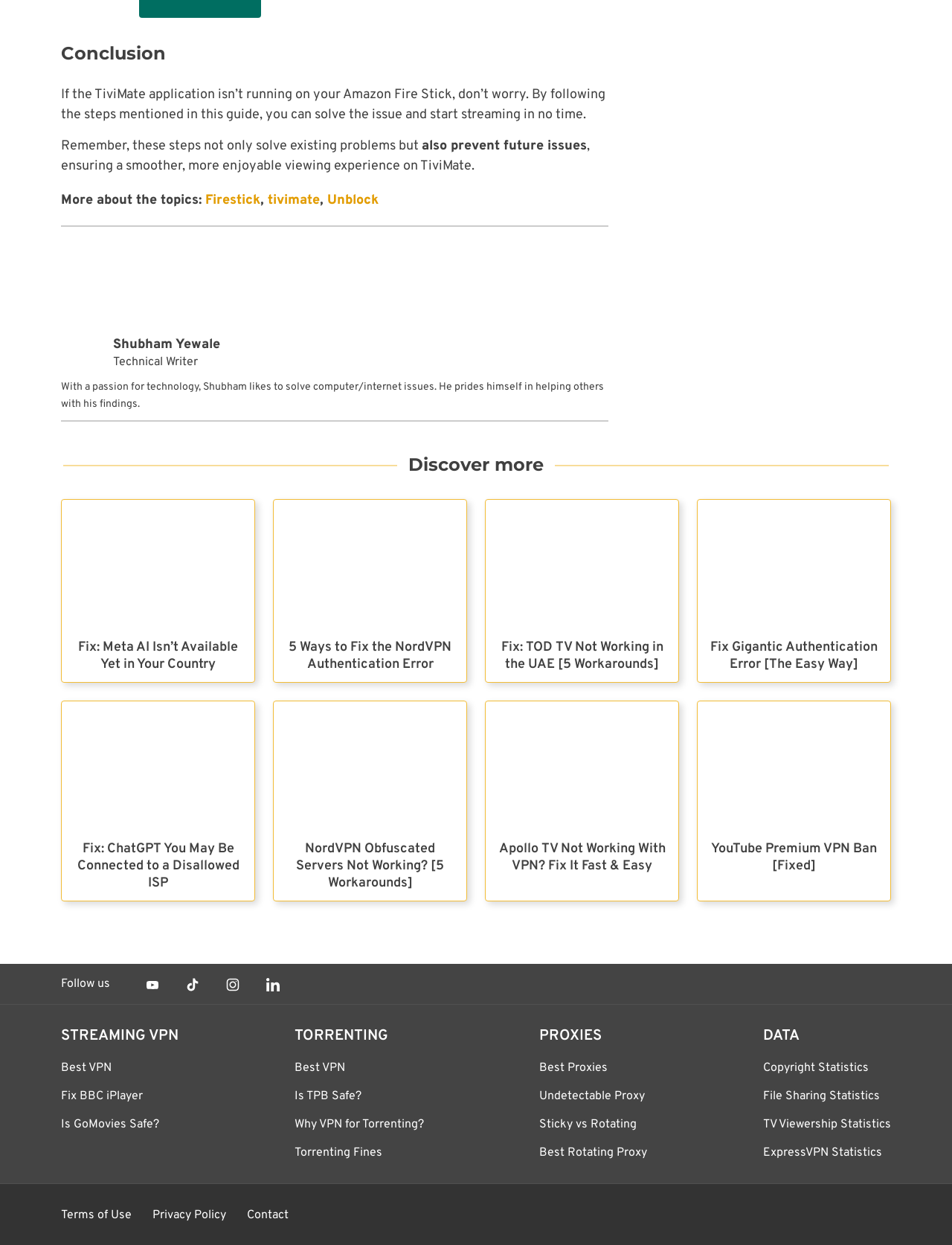Please determine the bounding box coordinates of the section I need to click to accomplish this instruction: "Click on the link to fix TiviMate application issues".

[0.064, 0.07, 0.636, 0.099]